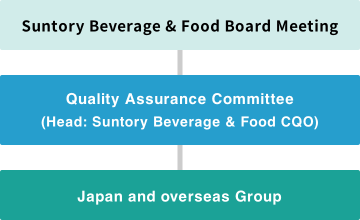Paint a vivid picture with your words by describing the image in detail.

The image depicts an organizational chart for the Suntory Beverage & Food Board Meeting. At the top, it identifies the board meeting as the overarching framework, followed by the Quality Assurance Committee, led by the Chief Quality Officer (CQO) of Suntory Beverage & Food. Below this, the chart highlights the Japan and Overseas Group, indicating a structured approach to quality assurance at both domestic and international levels. This visual representation emphasizes the company's commitment to quality governance and collaborative oversight within its operations.